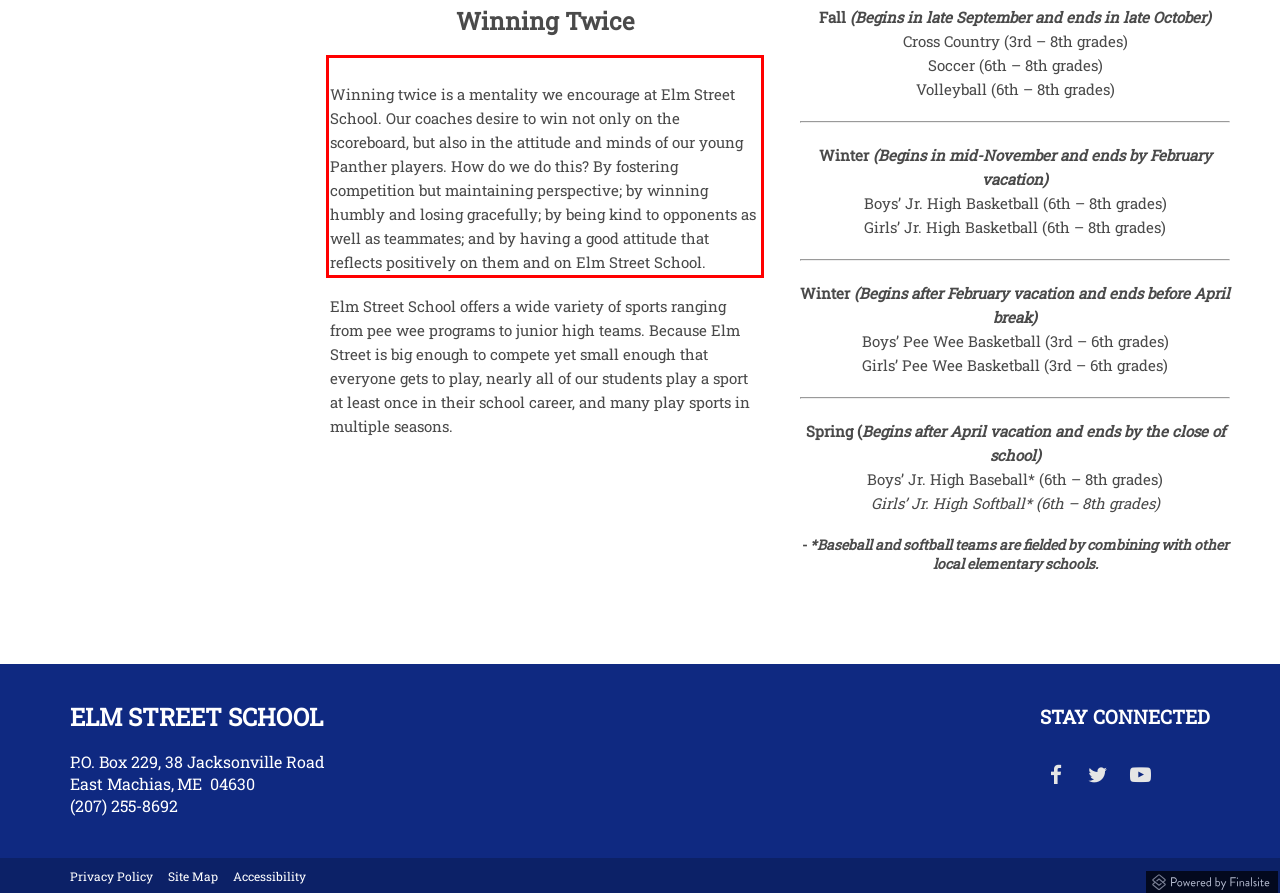Given the screenshot of a webpage, identify the red rectangle bounding box and recognize the text content inside it, generating the extracted text.

Winning twice is a mentality we encourage at Elm Street School. Our coaches desire to win not only on the scoreboard, but also in the attitude and minds of our young Panther players. How do we do this? By fostering competition but maintaining perspective; by winning humbly and losing gracefully; by being kind to opponents as well as teammates; and by having a good attitude that reflects positively on them and on Elm Street School.